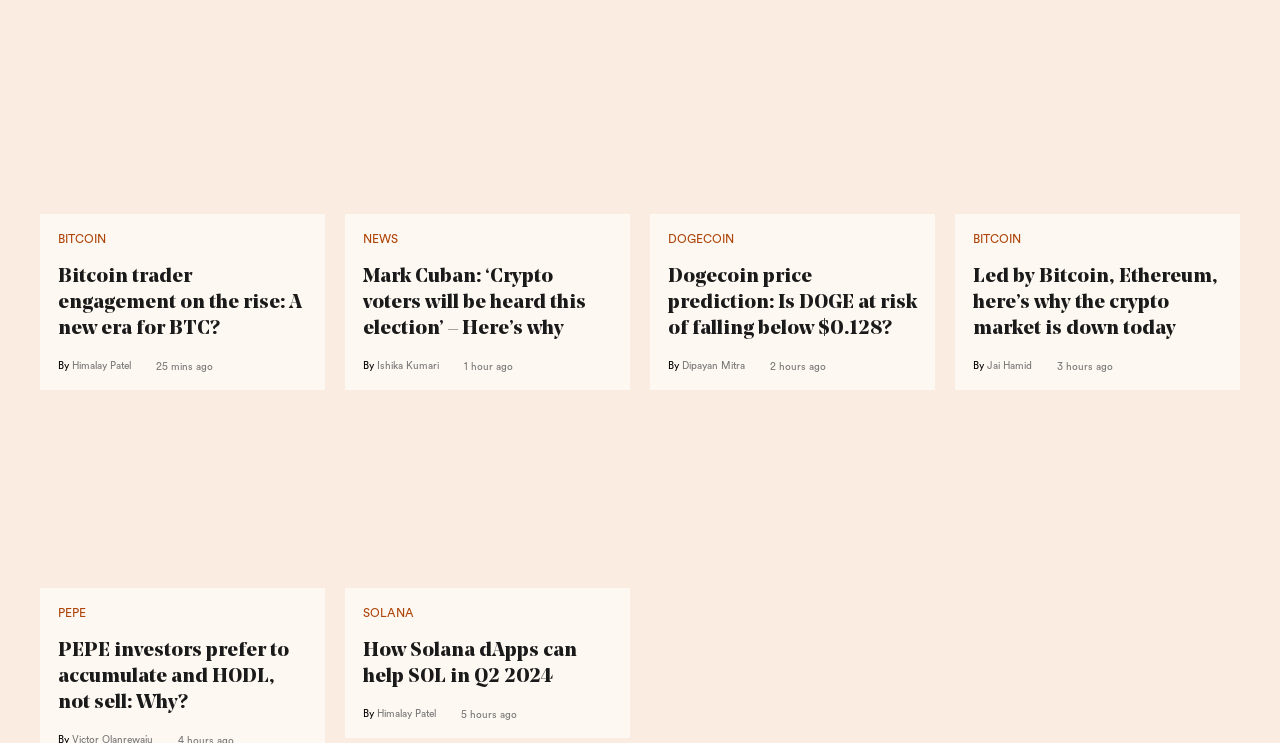What is the topic of the first article?
Respond to the question with a well-detailed and thorough answer.

The first article on the webpage has an image and a heading that both contain the text 'Bitcoin trader engagement on the rise: A new era for BTC?'. This suggests that the topic of the first article is Bitcoin.